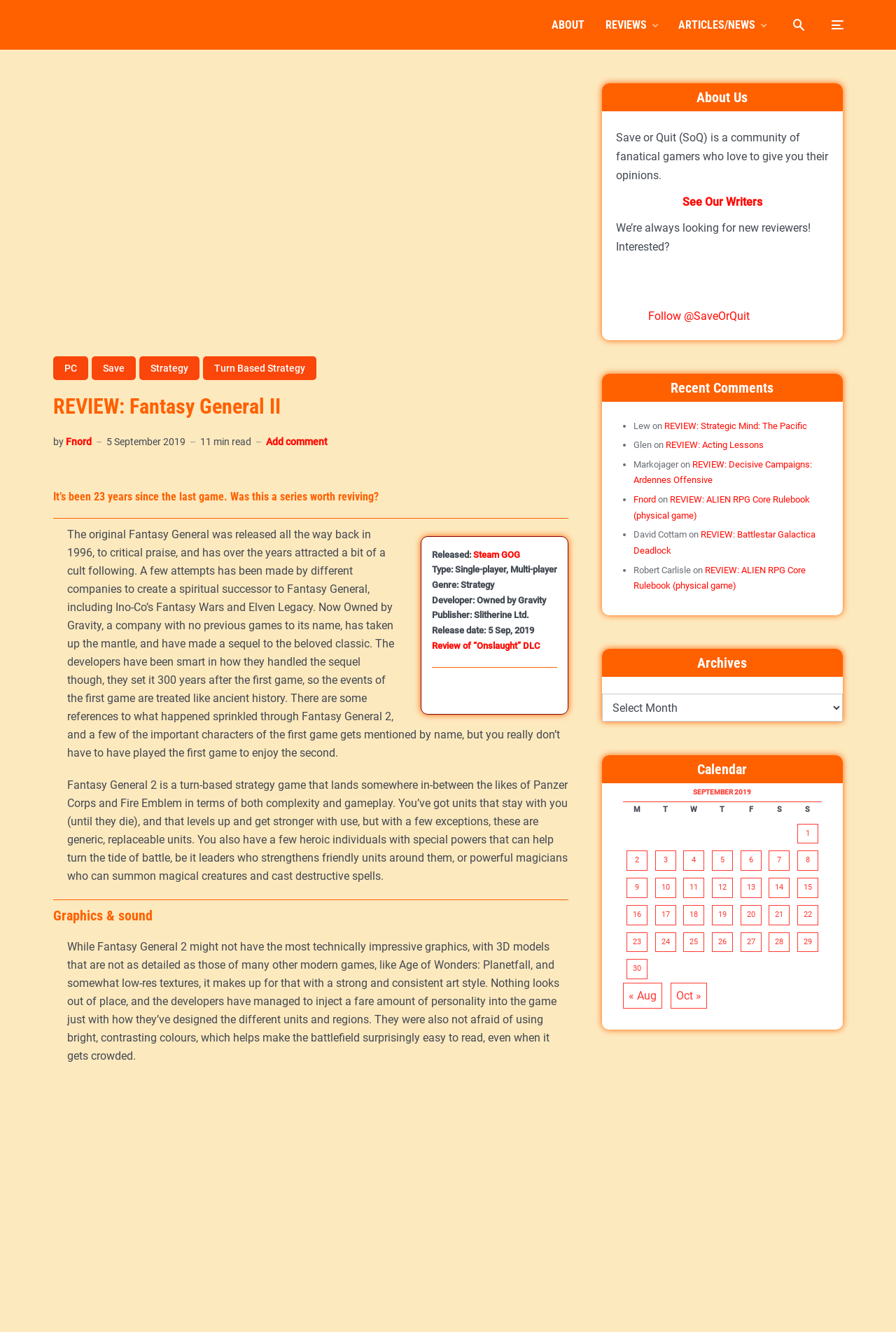Determine the bounding box coordinates of the section to be clicked to follow the instruction: "Click on the 'Review of “Onslaught” DLC' link". The coordinates should be given as four float numbers between 0 and 1, formatted as [left, top, right, bottom].

[0.482, 0.481, 0.602, 0.488]